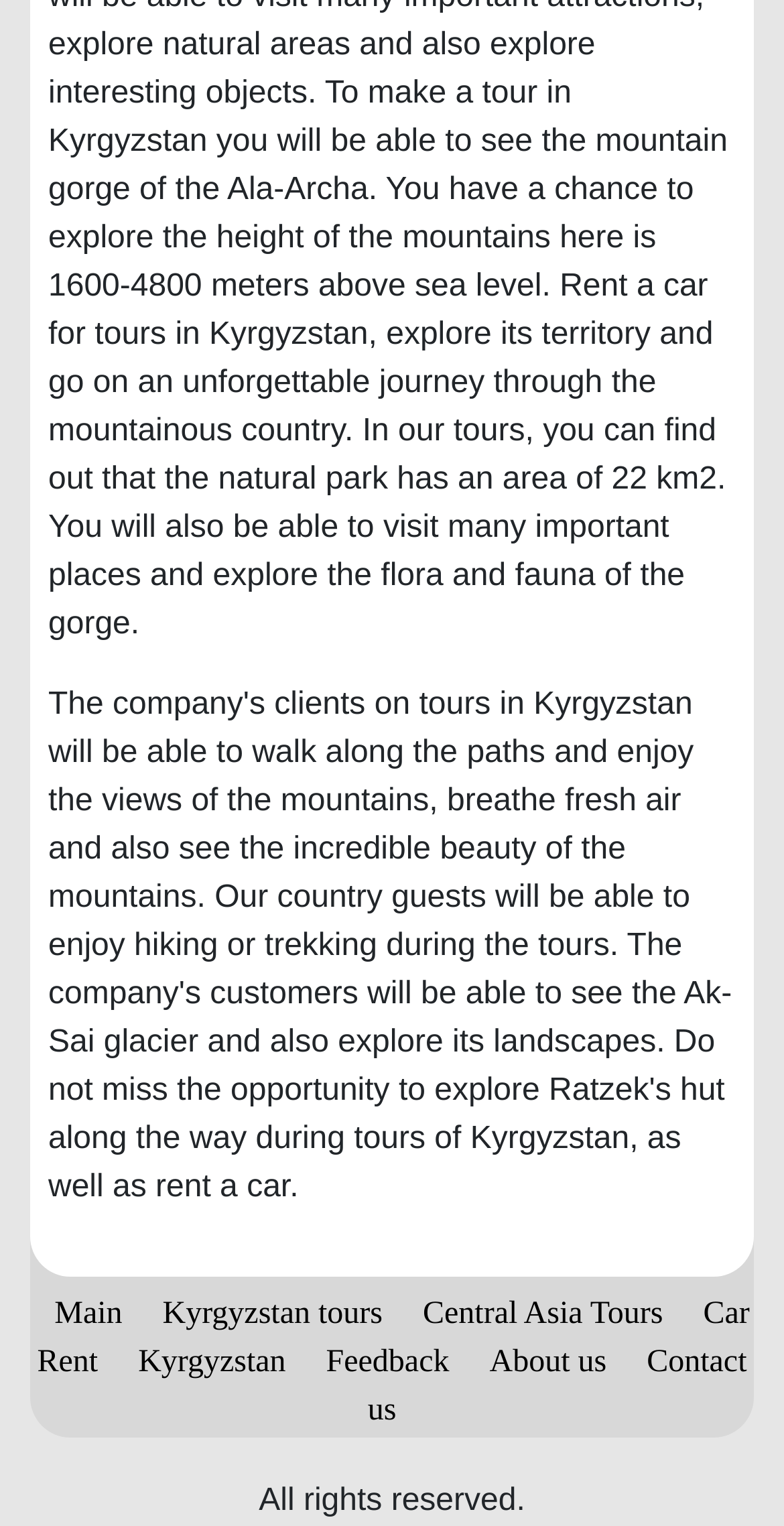Predict the bounding box of the UI element based on the description: "Contact us". The coordinates should be four float numbers between 0 and 1, formatted as [left, top, right, bottom].

[0.469, 0.868, 0.953, 0.949]